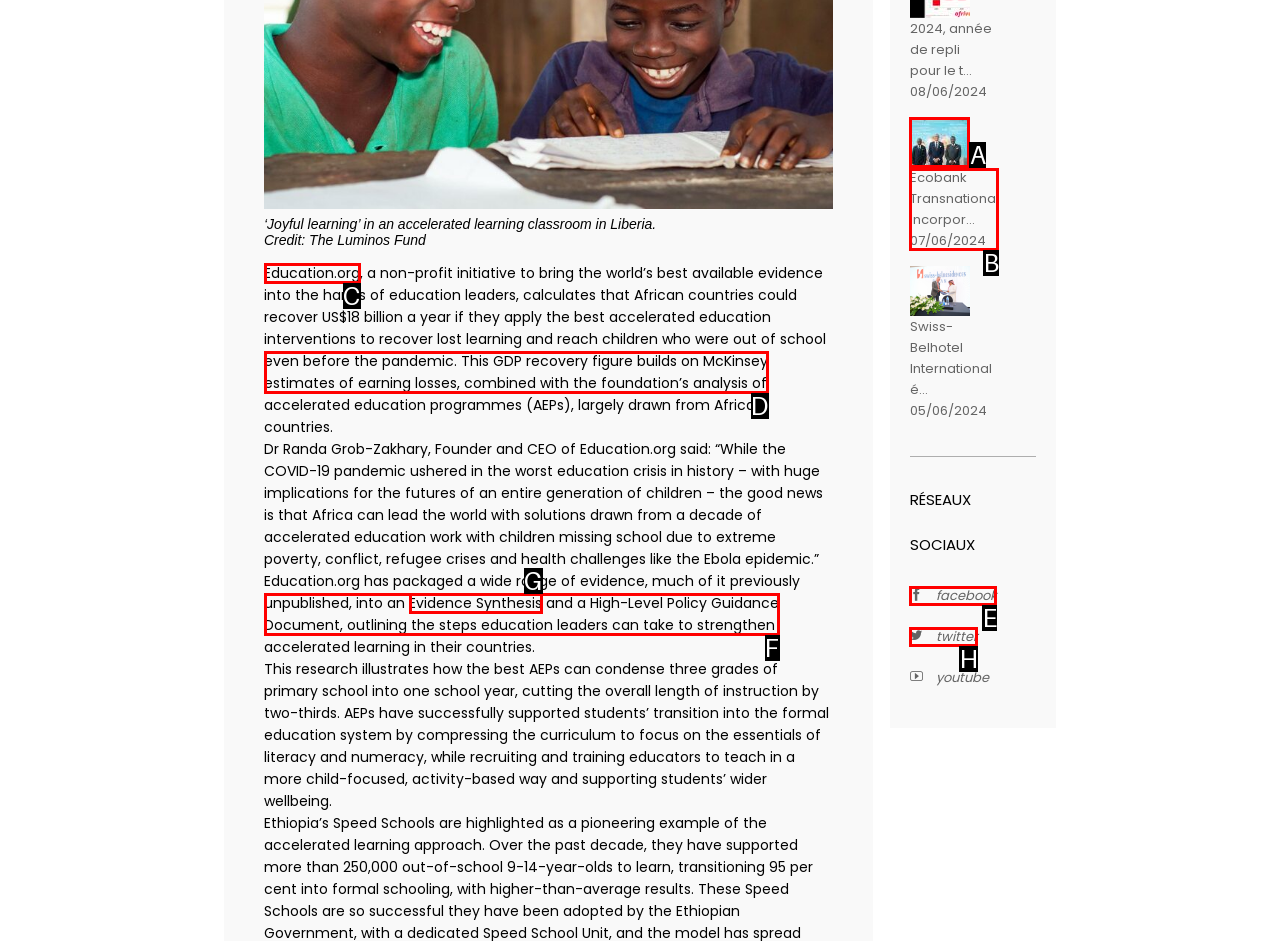Determine which option aligns with the description: Education.org. Provide the letter of the chosen option directly.

C